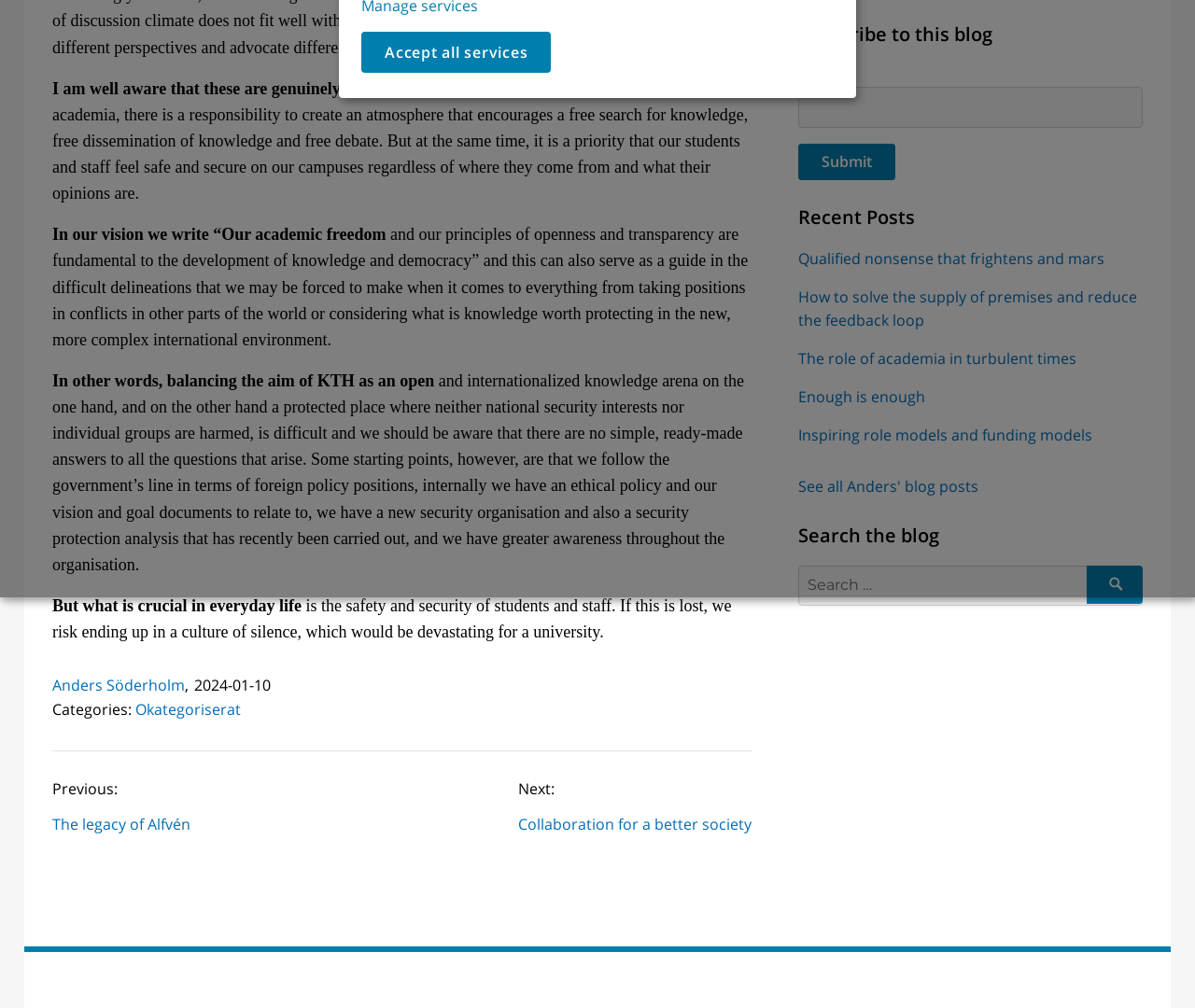Identify the bounding box coordinates for the UI element mentioned here: "Search". Provide the coordinates as four float values between 0 and 1, i.e., [left, top, right, bottom].

[0.909, 0.561, 0.956, 0.599]